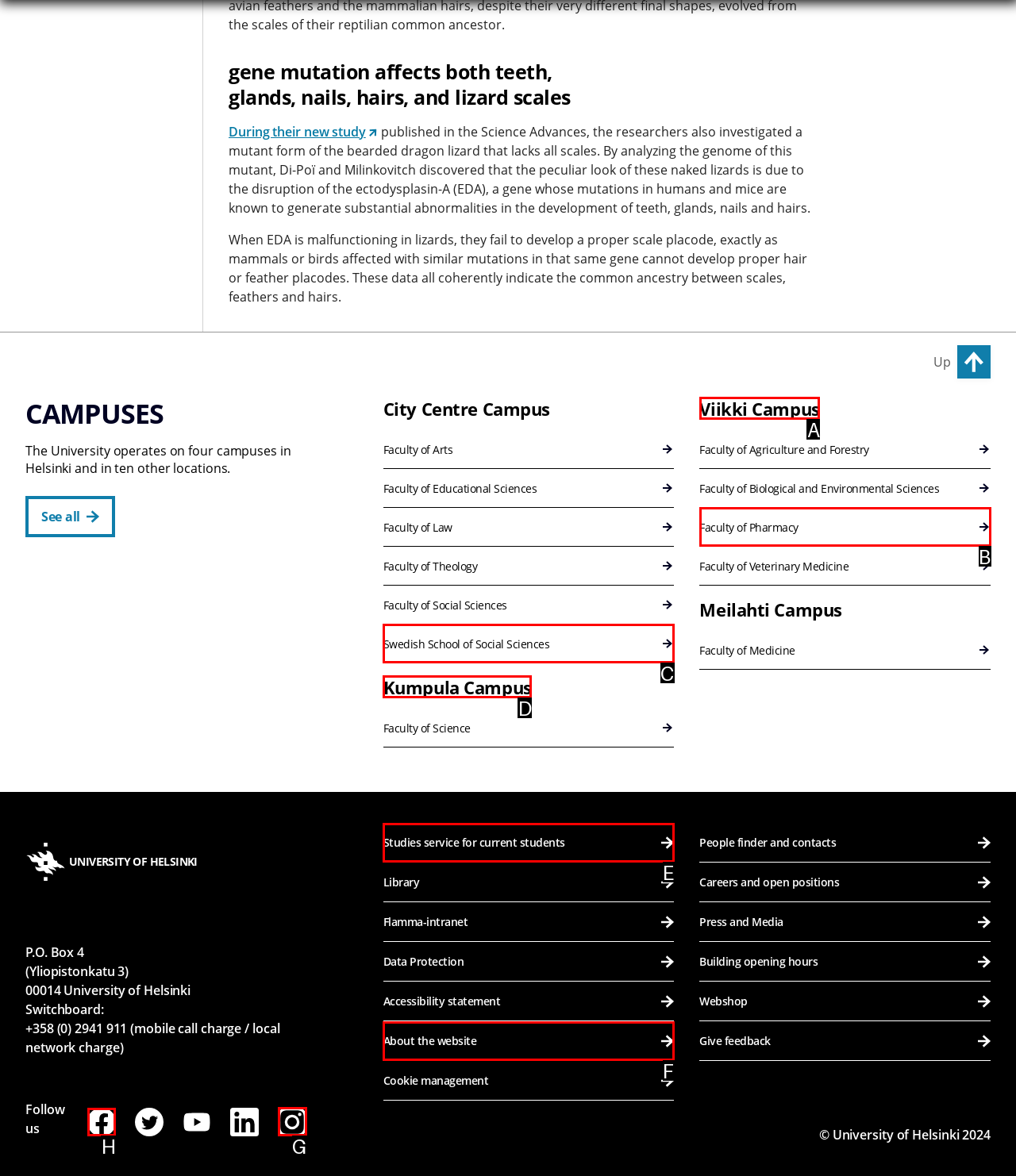Determine which HTML element I should select to execute the task: Follow the University on Facebook
Reply with the corresponding option's letter from the given choices directly.

H